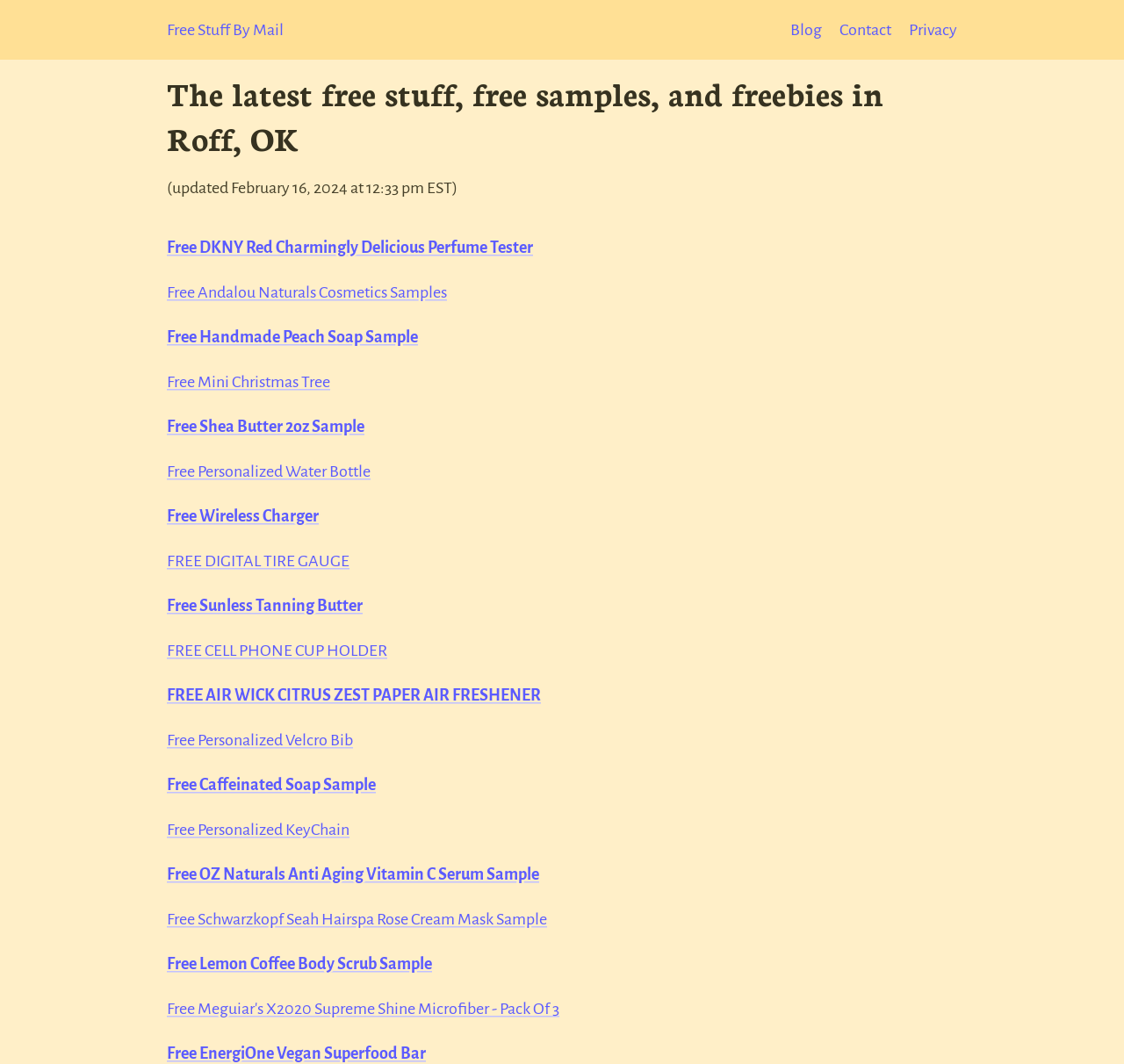Please identify the bounding box coordinates of the clickable element to fulfill the following instruction: "Explore the Contact page". The coordinates should be four float numbers between 0 and 1, i.e., [left, top, right, bottom].

[0.747, 0.02, 0.793, 0.036]